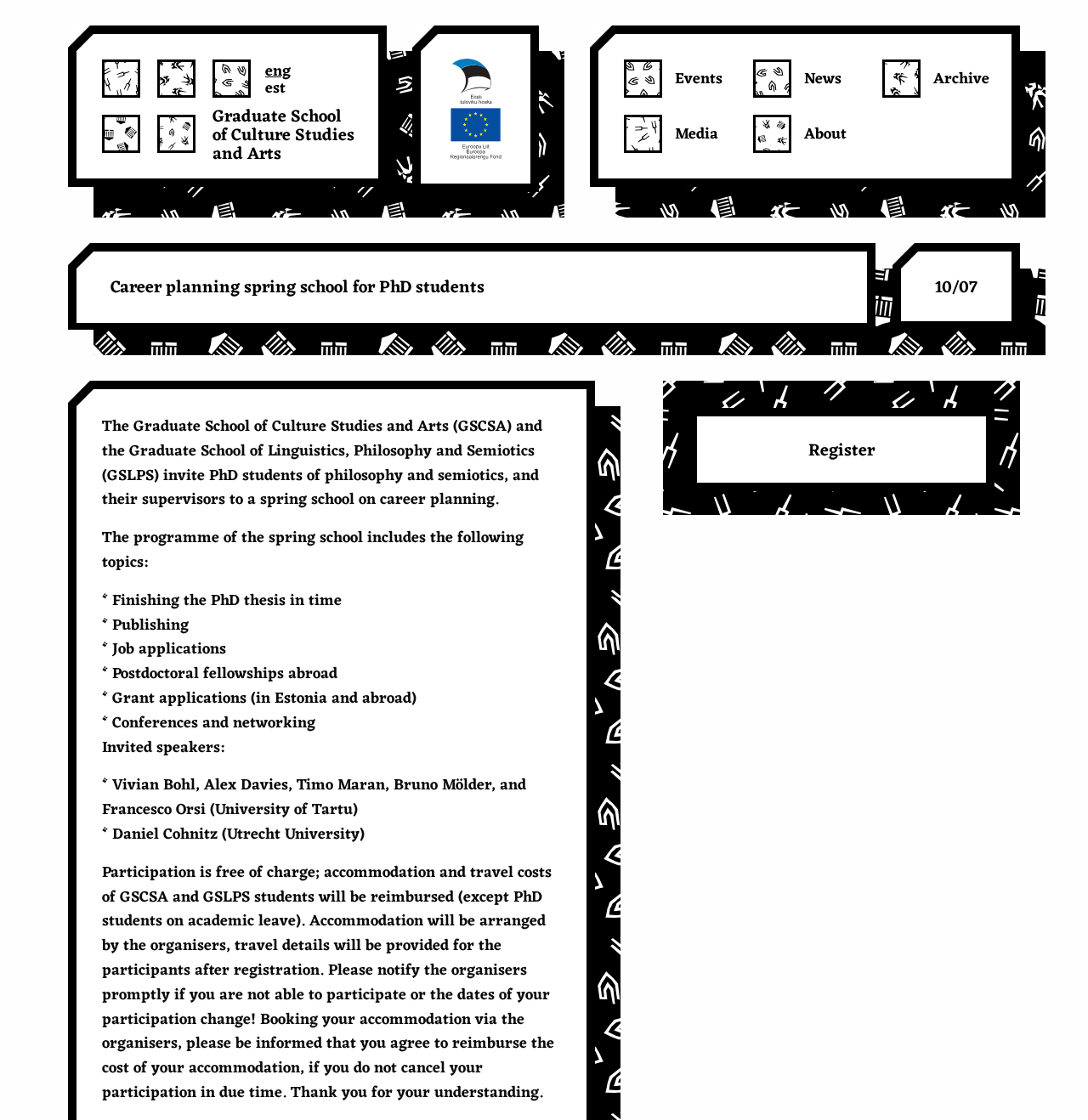Who are the invited speakers?
Answer with a single word or phrase, using the screenshot for reference.

Vivian Bohl, Alex Davies, Timo Maran, Bruno Mölder, Francesco Orsi, and Daniel Cohnitz